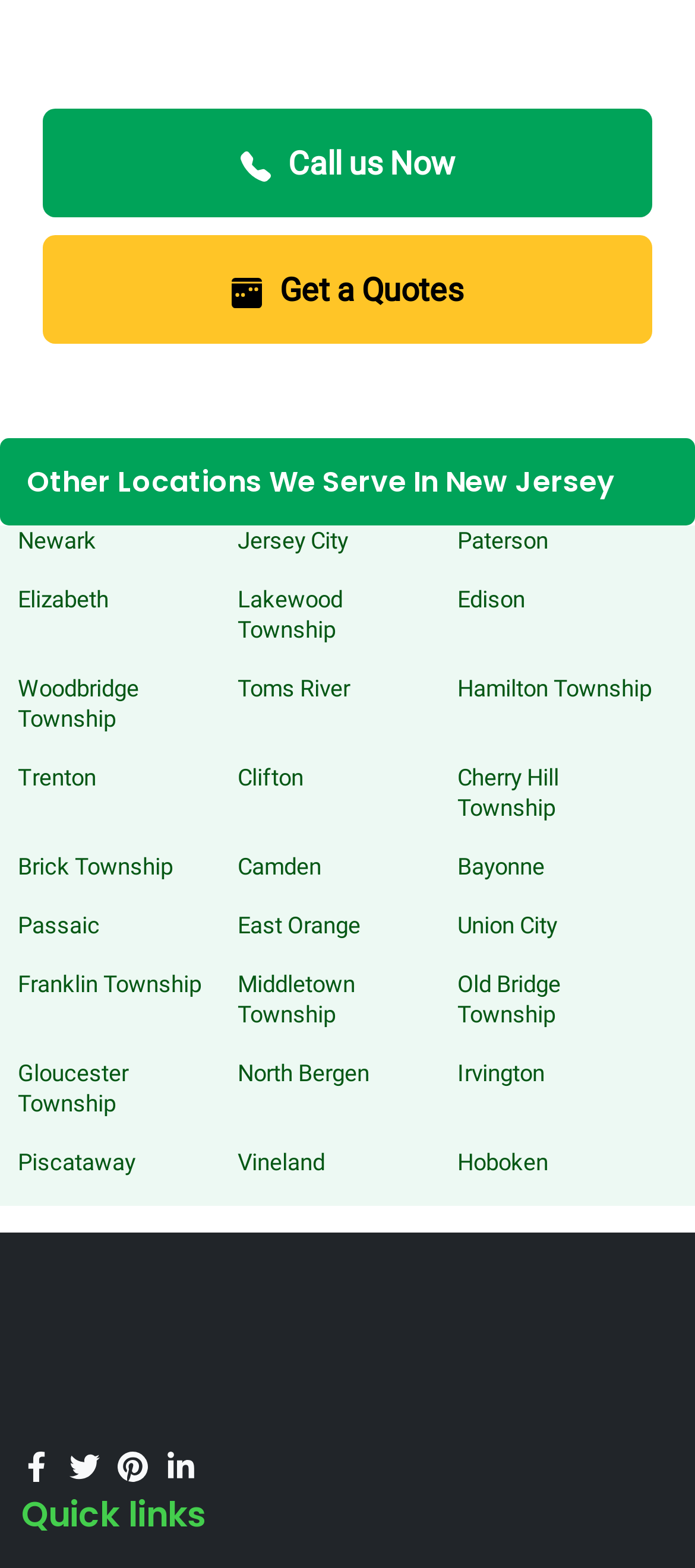How many locations are served in New Jersey?
Based on the image content, provide your answer in one word or a short phrase.

20